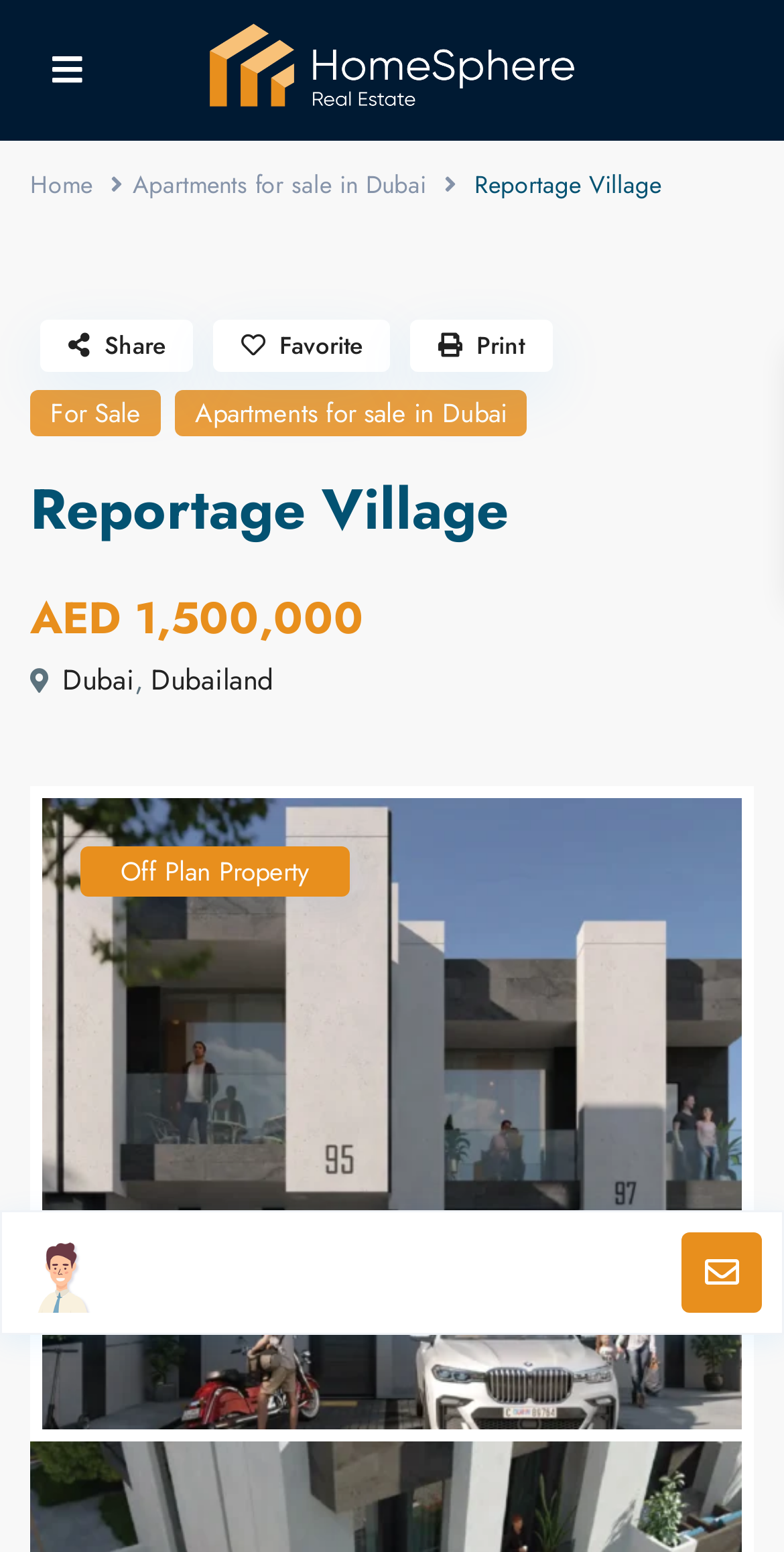Illustrate the webpage with a detailed description.

The webpage is about Reportage Village, a residential project in Dubai Land, featuring townhouses. At the top of the page, there is a large image taking up most of the width, showcasing the project's architecture. Below the image, there is a navigation menu with links to "Home" and "Apartments for sale in Dubai" on the left, and the project's name "Reportage Village" on the right.

Further down, there is a prominent heading "Reportage Village" spanning almost the entire width of the page. Below the heading, there is a section highlighting the price of the townhouses, starting from AED 1,500,000. This section also includes links to "Dubai" and "Dubailand", indicating the project's location.

On the left side of the page, there are links to "For Sale" and "Apartments for sale in Dubai", which are likely related to the project's properties. On the right side, there are three buttons labeled "Share", "Favorite", and "Print", allowing users to interact with the page.

Additionally, there is a section with the text "Off Plan Property", which suggests that the project is still under development. At the bottom right corner of the page, there is a small icon represented by a Unicode character, which may be a social media link or a call-to-action button.